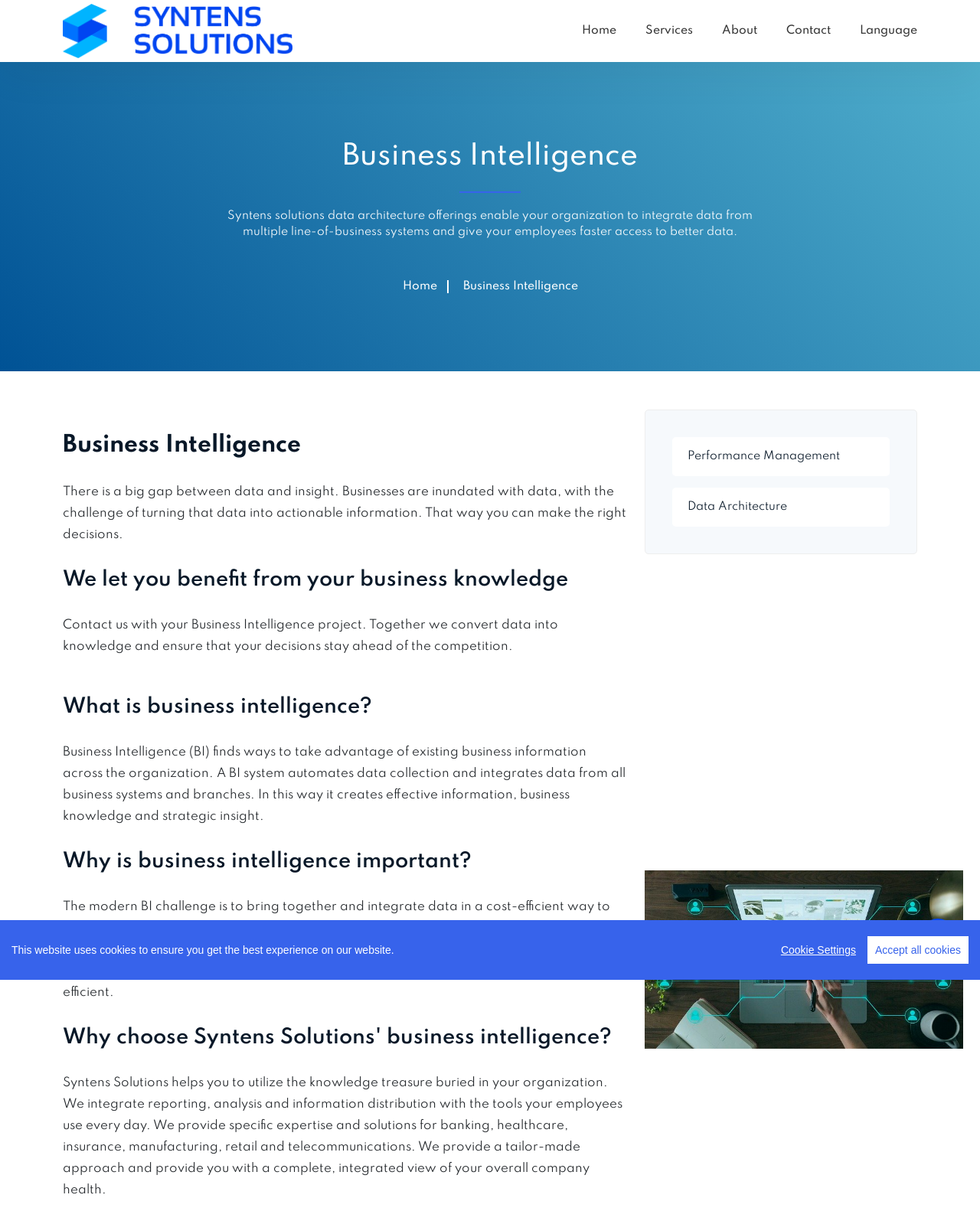Find the bounding box coordinates of the clickable element required to execute the following instruction: "Click the Contact link". Provide the coordinates as four float numbers between 0 and 1, i.e., [left, top, right, bottom].

[0.802, 0.0, 0.848, 0.051]